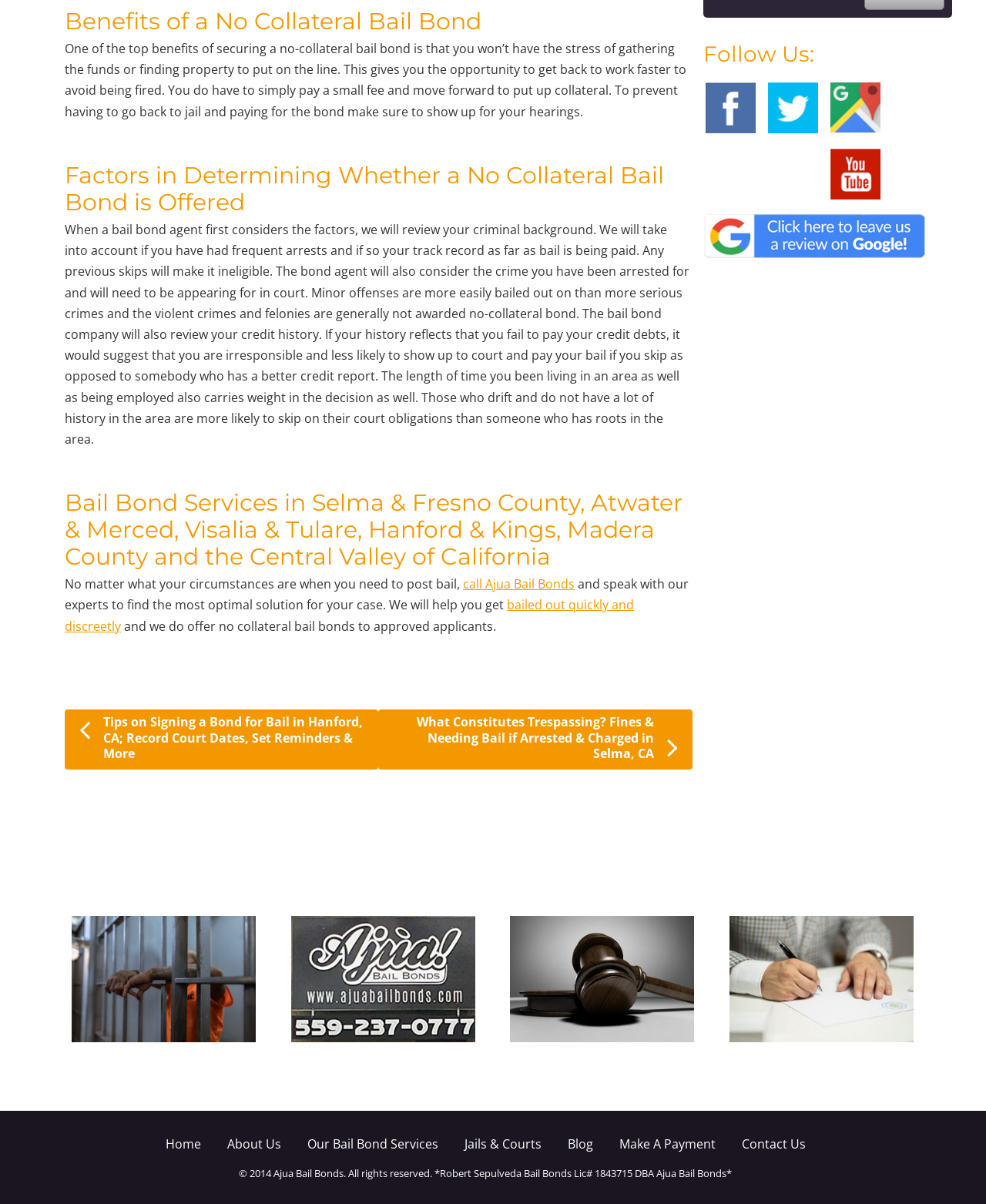Please specify the bounding box coordinates of the clickable section necessary to execute the following command: "Learn about factors in determining whether a no collateral bail bond is offered".

[0.066, 0.134, 0.702, 0.179]